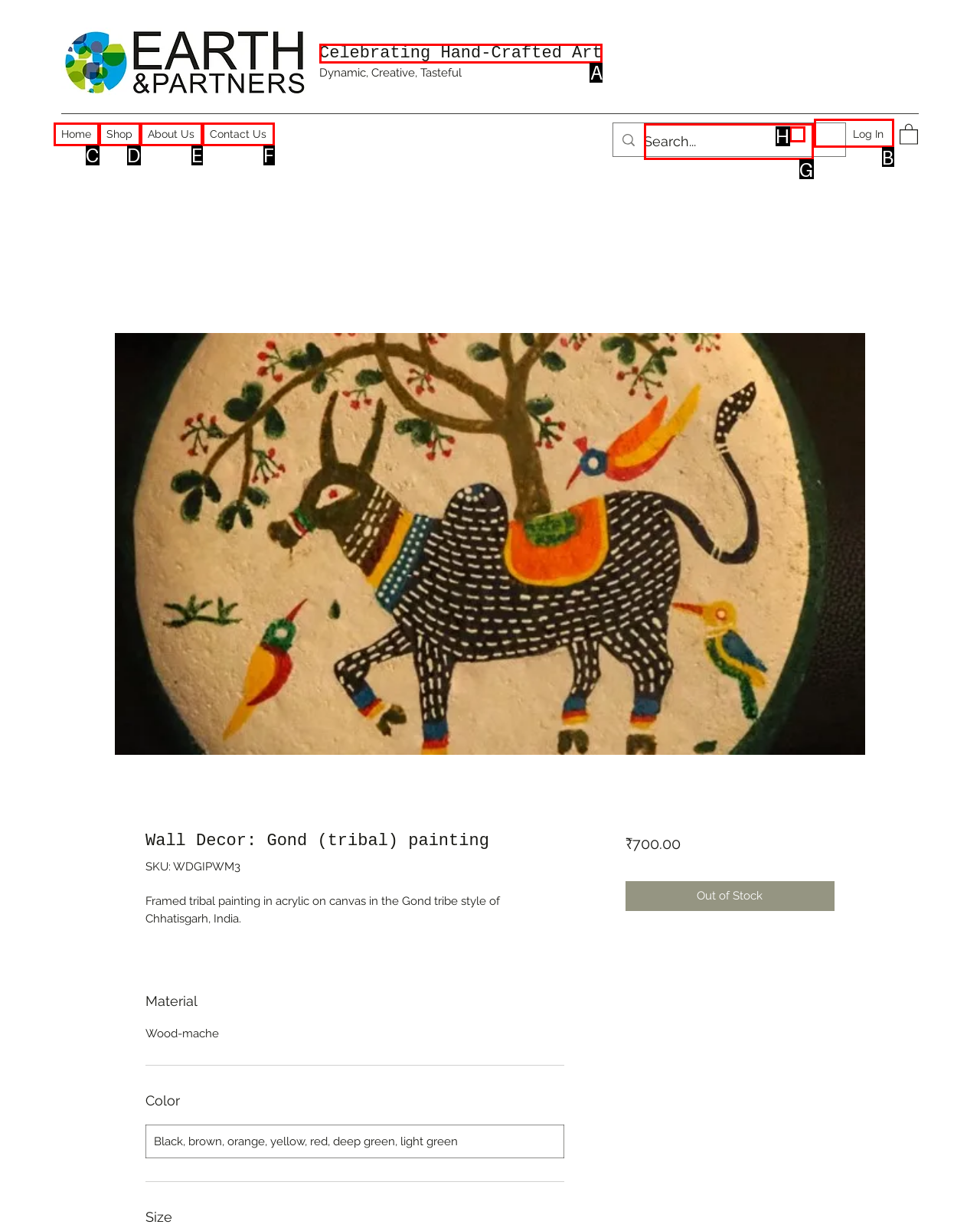From the given options, indicate the letter that corresponds to the action needed to complete this task: Log in to the website. Respond with only the letter.

B